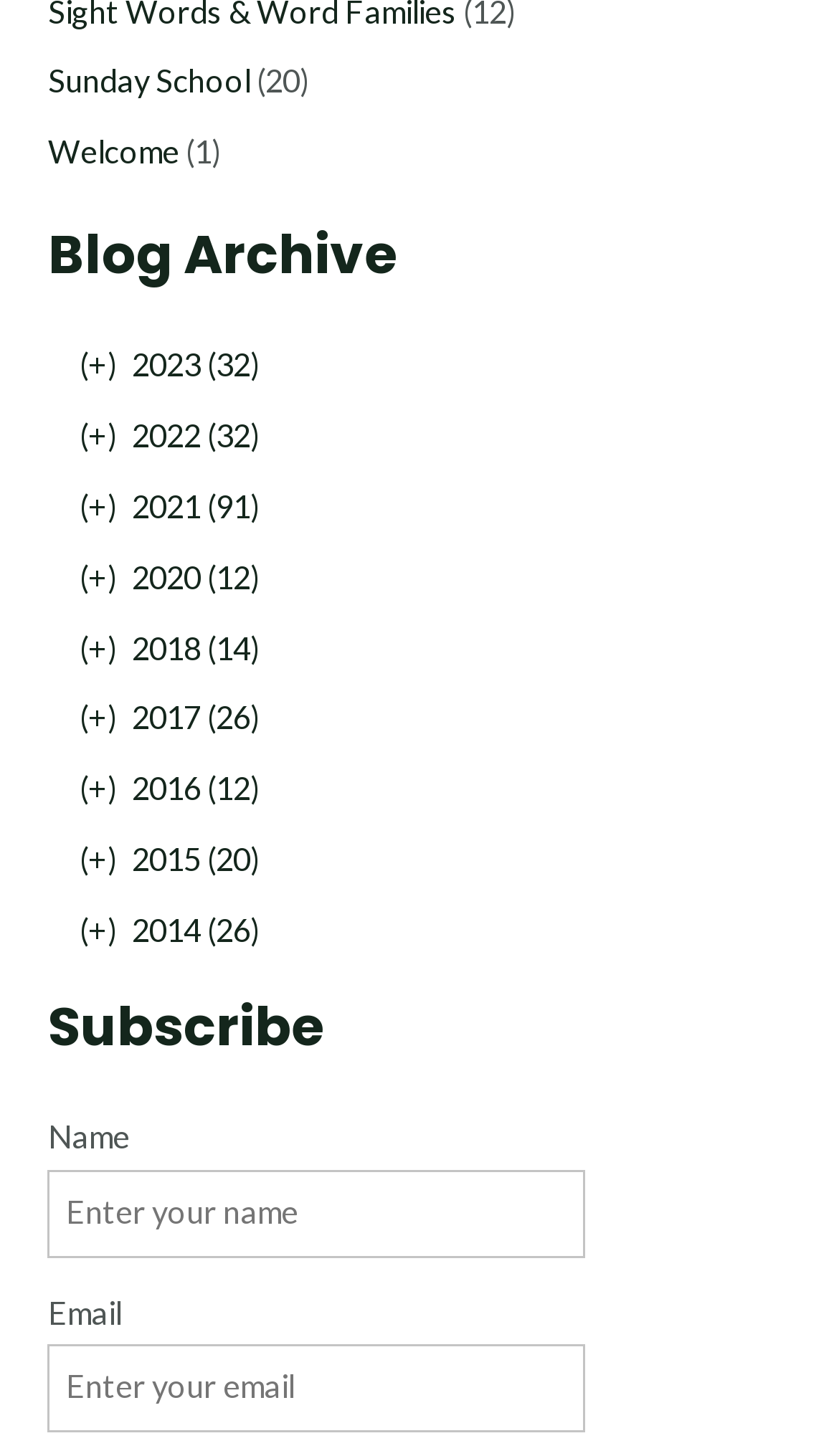Provide the bounding box coordinates of the HTML element described by the text: "(+)2016 (12)". The coordinates should be in the format [left, top, right, bottom] with values between 0 and 1.

[0.095, 0.529, 0.308, 0.554]